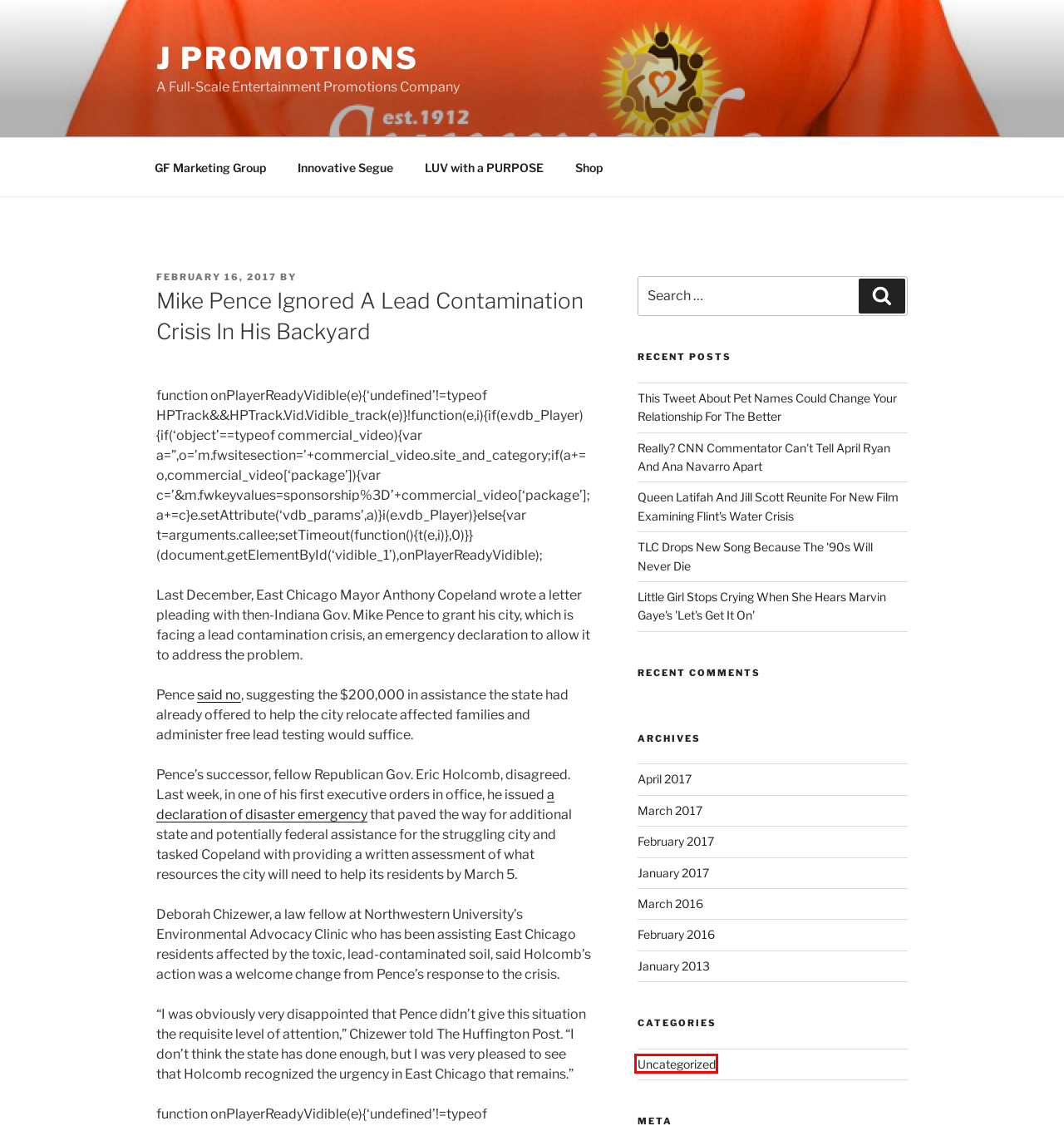You are presented with a screenshot of a webpage containing a red bounding box around an element. Determine which webpage description best describes the new webpage after clicking on the highlighted element. Here are the candidates:
A. January 2017 – J Promotions
B. Uncategorized – J Promotions
C. January 2013 – J Promotions
D. Really? CNN Commentator Can't Tell April Ryan And Ana Navarro Apart – J Promotions
E. April 2017 – J Promotions
F. March 2017 – J Promotions
G. February 2016 – J Promotions
H. TLC Drops New Song Because The '90s Will Never Die – J Promotions

B